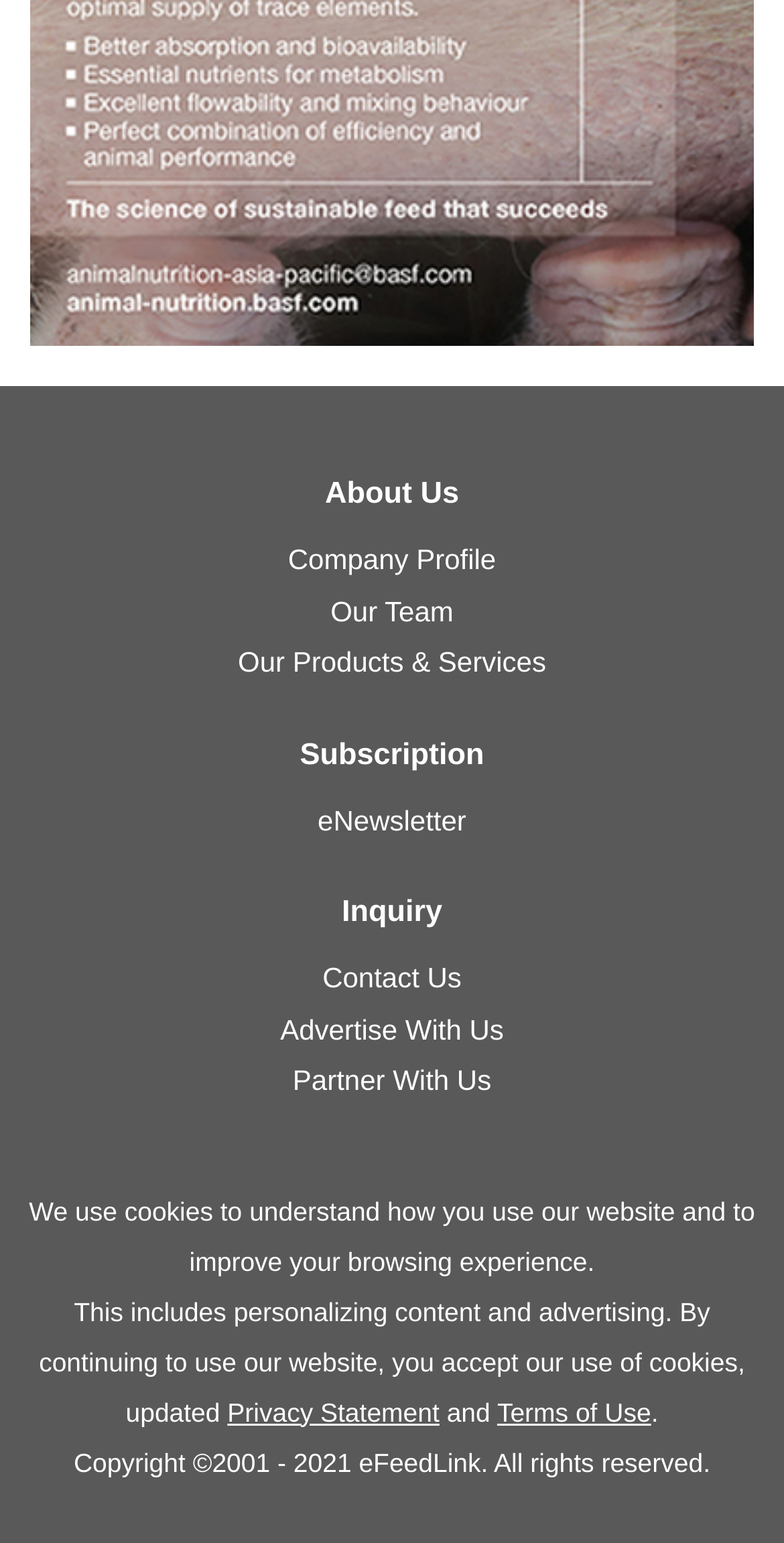Can you provide the bounding box coordinates for the element that should be clicked to implement the instruction: "Explore our products and services"?

[0.303, 0.418, 0.697, 0.439]